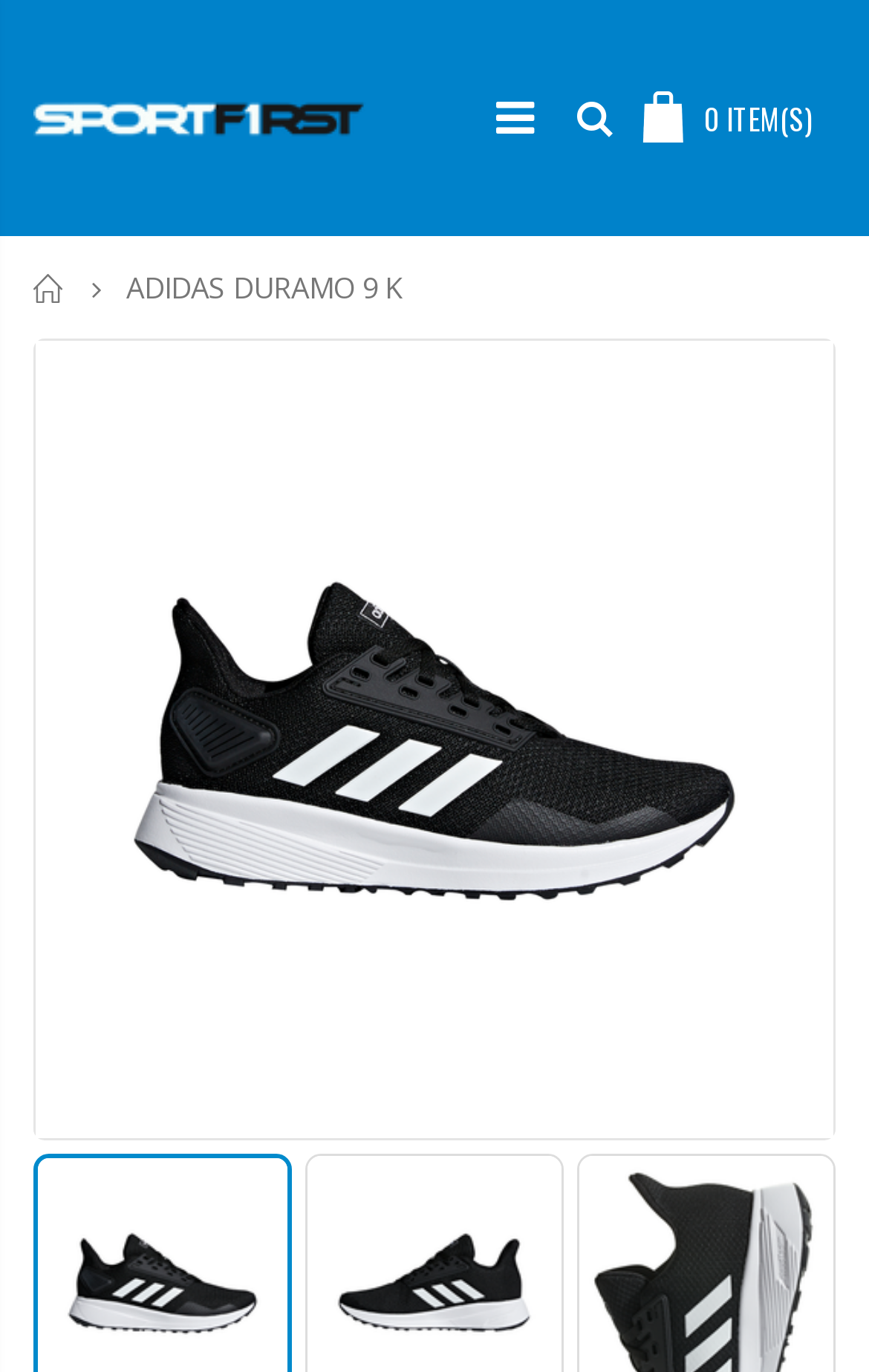Determine which piece of text is the heading of the webpage and provide it.

ADIDAS DURAMO 9 K